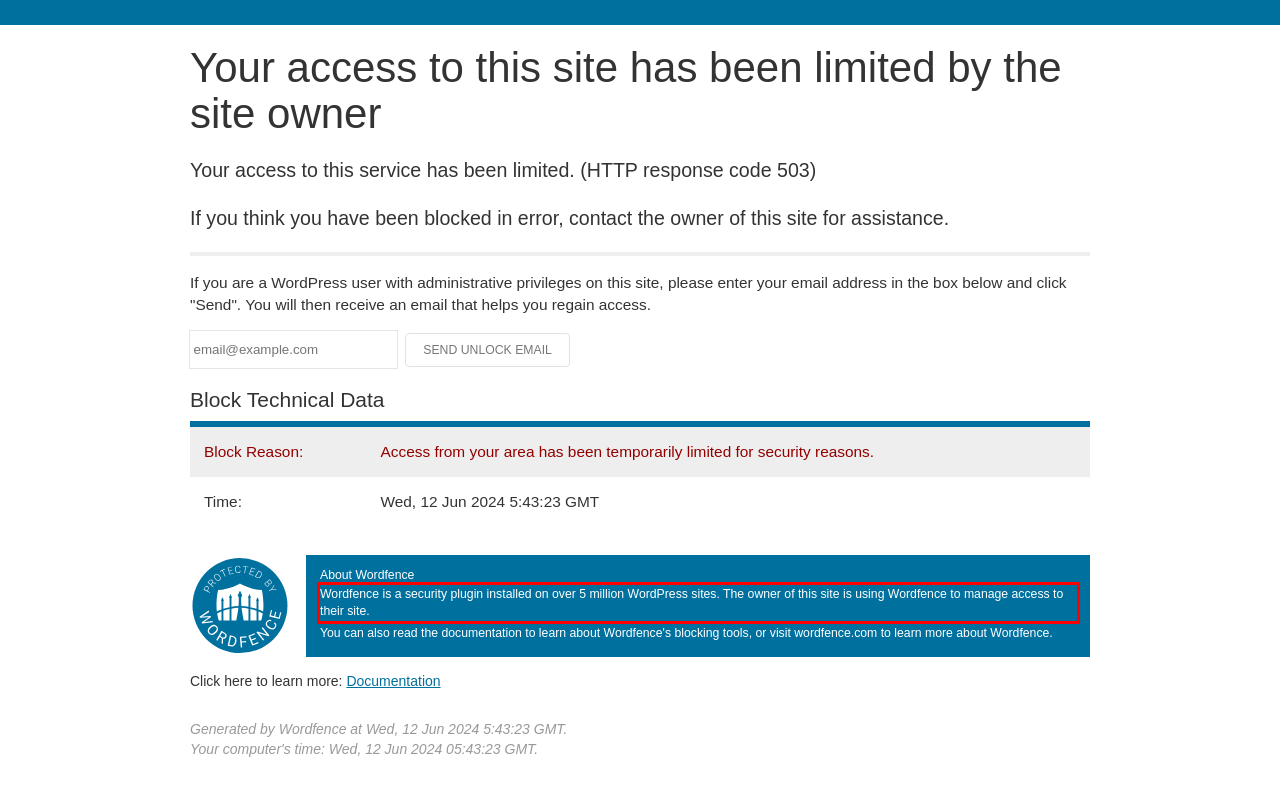You have a screenshot of a webpage where a UI element is enclosed in a red rectangle. Perform OCR to capture the text inside this red rectangle.

Wordfence is a security plugin installed on over 5 million WordPress sites. The owner of this site is using Wordfence to manage access to their site.